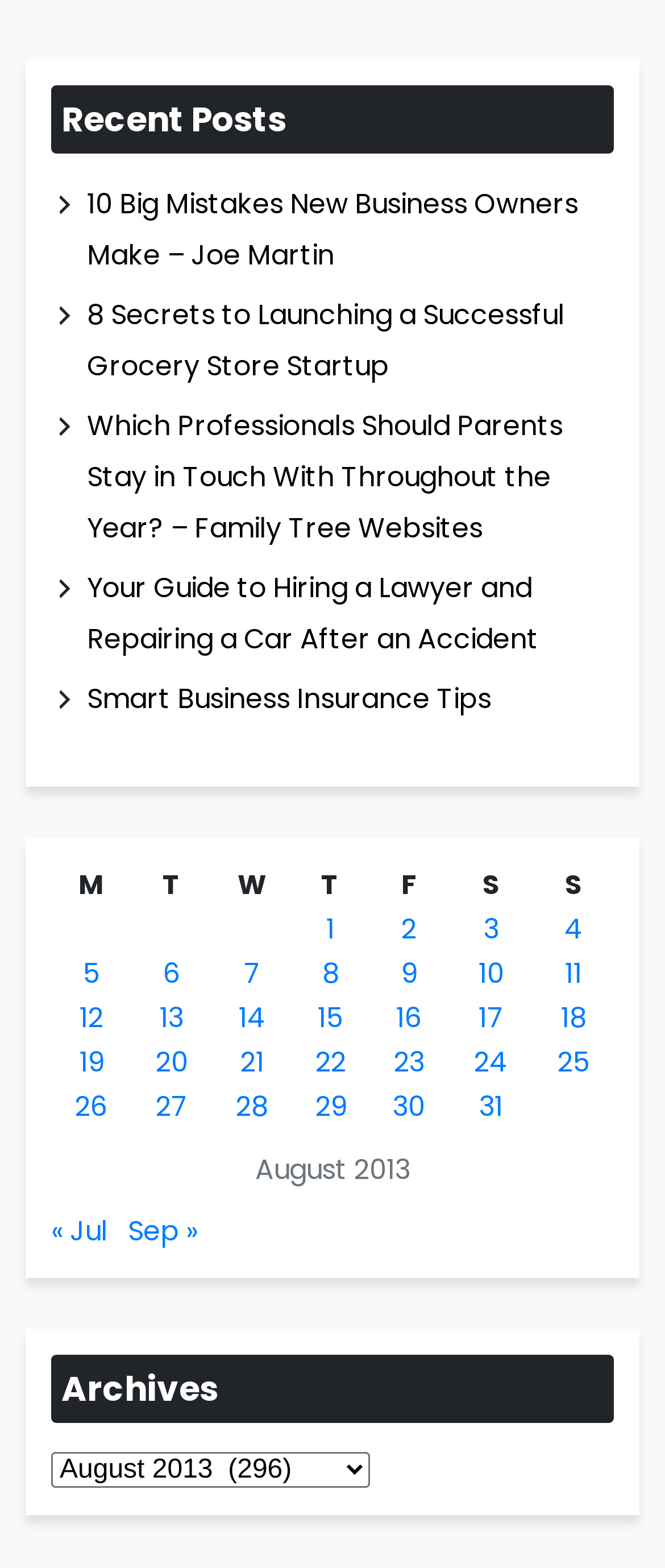Find the coordinates for the bounding box of the element with this description: "18".

[0.843, 0.637, 0.882, 0.662]